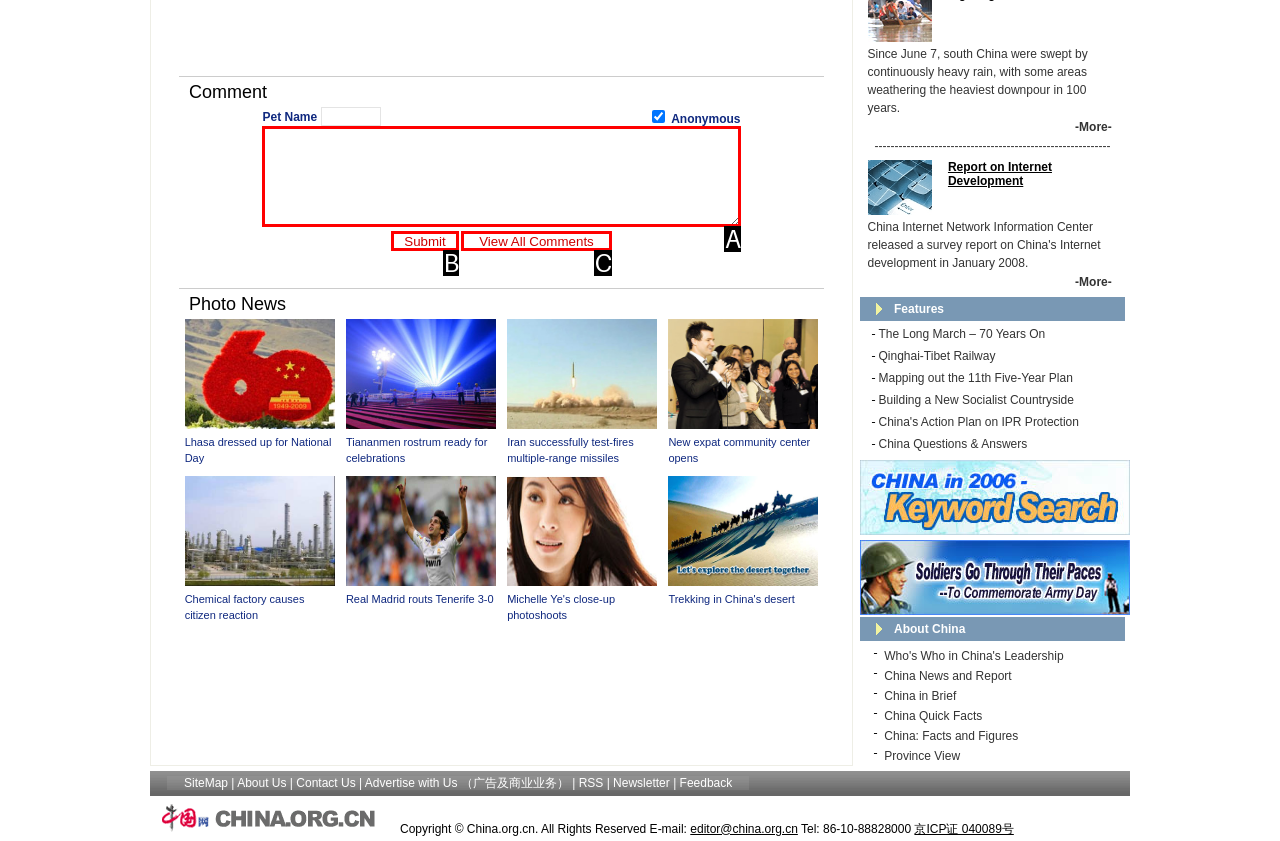Based on the description: name="content"
Select the letter of the corresponding UI element from the choices provided.

A